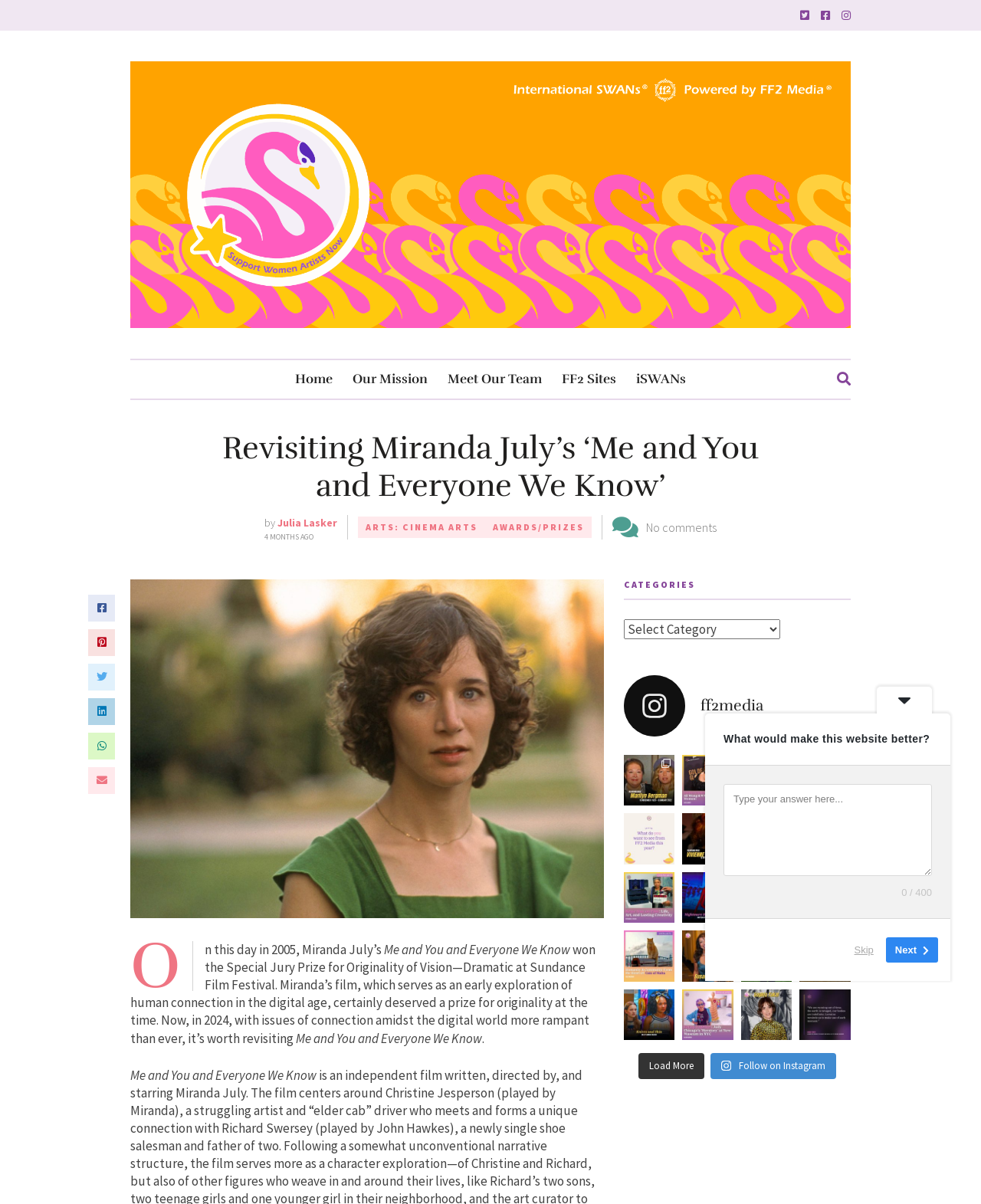Please identify the bounding box coordinates of the element on the webpage that should be clicked to follow this instruction: "Click on the 'FF2 Media' logo". The bounding box coordinates should be given as four float numbers between 0 and 1, formatted as [left, top, right, bottom].

[0.133, 0.051, 0.867, 0.272]